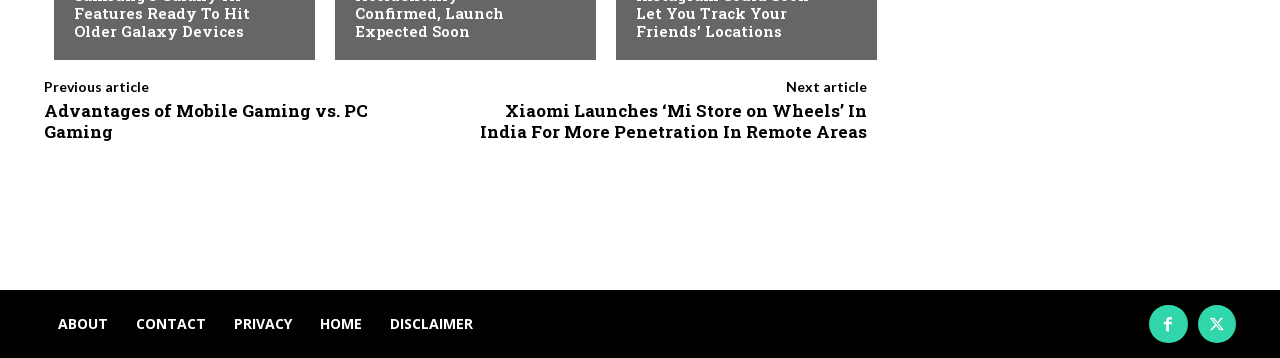Find the bounding box coordinates of the element to click in order to complete this instruction: "read about advantages of mobile gaming". The bounding box coordinates must be four float numbers between 0 and 1, denoted as [left, top, right, bottom].

[0.034, 0.277, 0.288, 0.398]